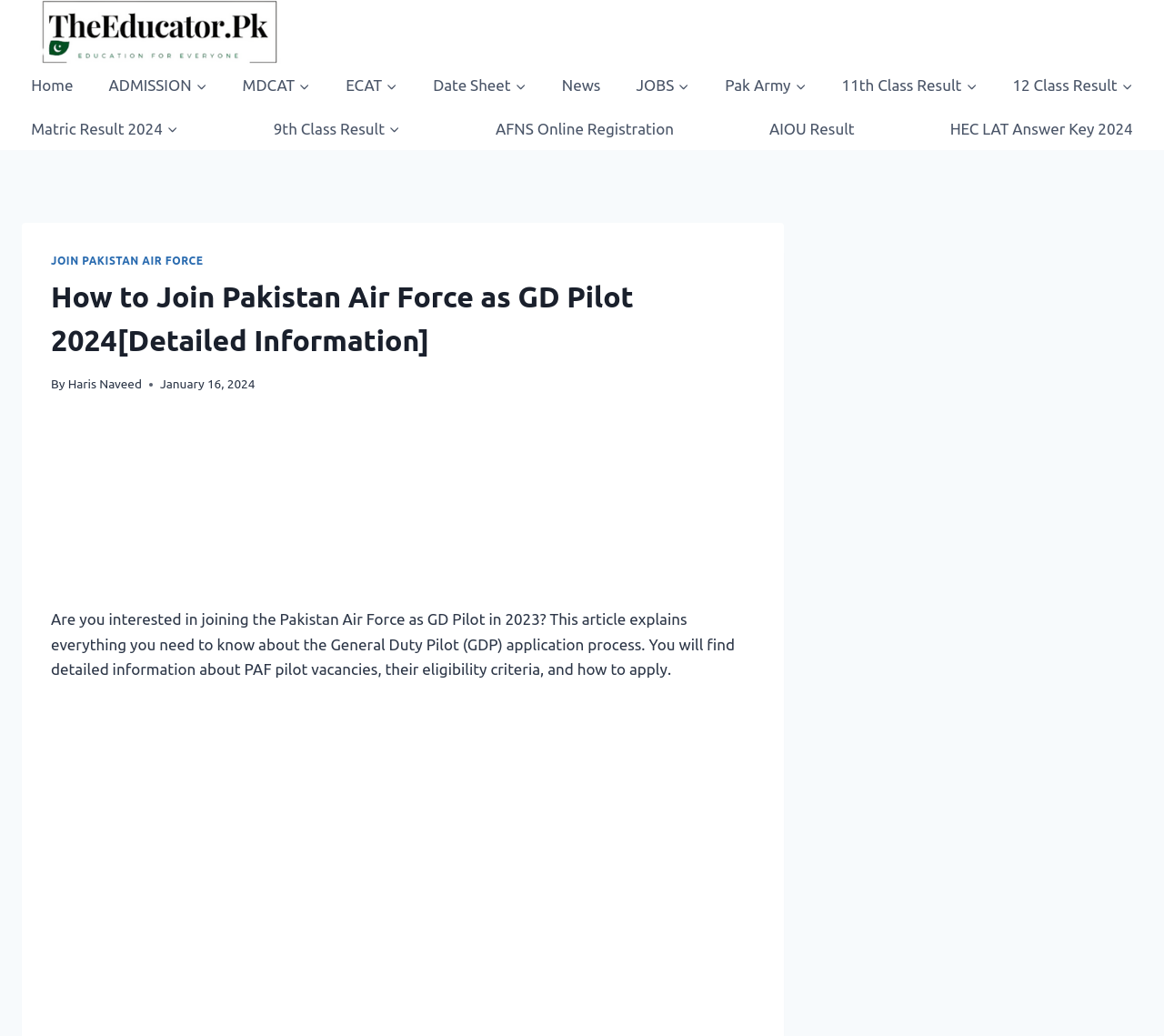Specify the bounding box coordinates of the element's area that should be clicked to execute the given instruction: "Click the 'Haris Naveed' link". The coordinates should be four float numbers between 0 and 1, i.e., [left, top, right, bottom].

[0.058, 0.363, 0.122, 0.377]